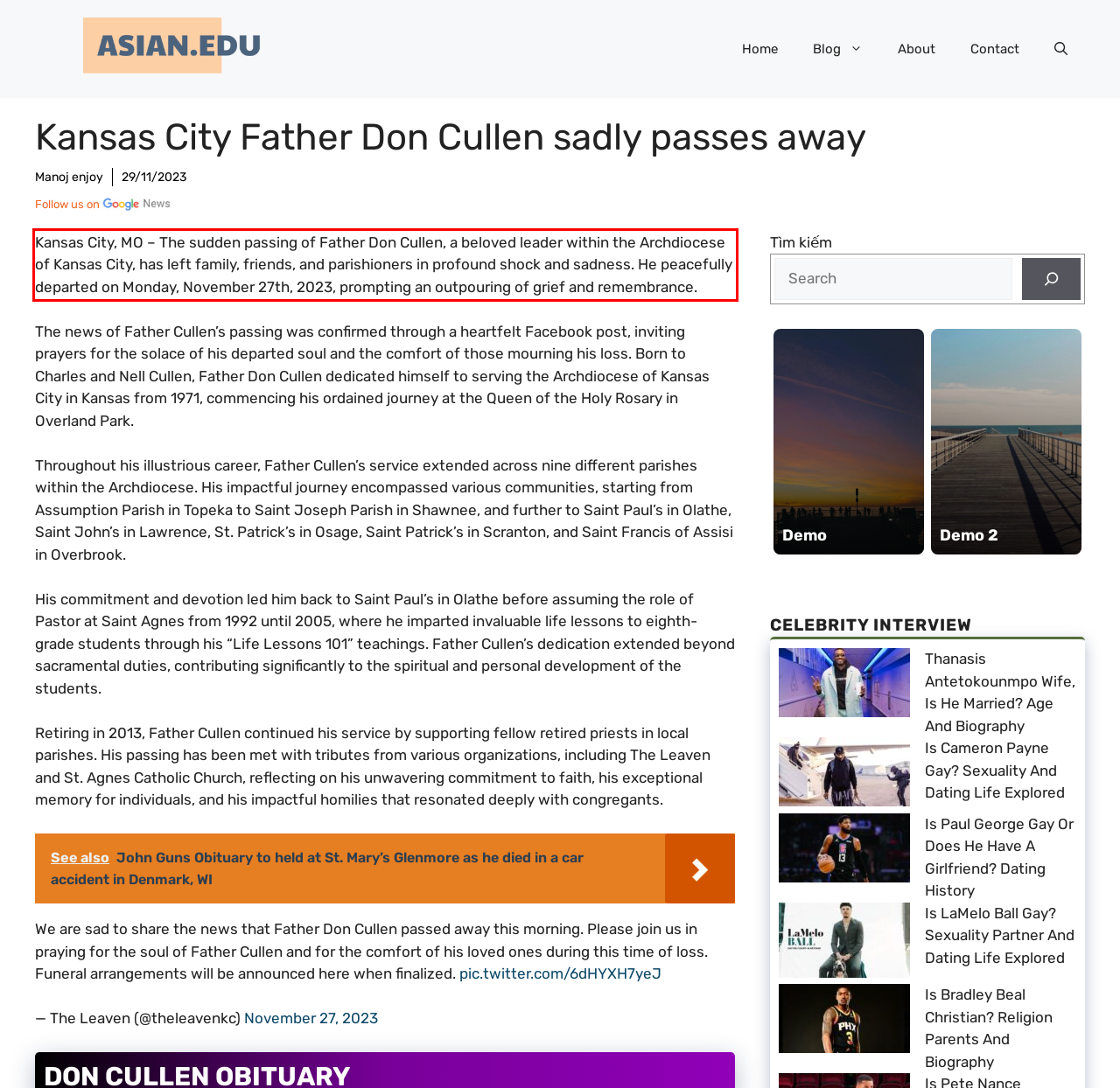You are looking at a screenshot of a webpage with a red rectangle bounding box. Use OCR to identify and extract the text content found inside this red bounding box.

Kansas City, MO – The sudden passing of Father Don Cullen, a beloved leader within the Archdiocese of Kansas City, has left family, friends, and parishioners in profound shock and sadness. He peacefully departed on Monday, November 27th, 2023, prompting an outpouring of grief and remembrance.